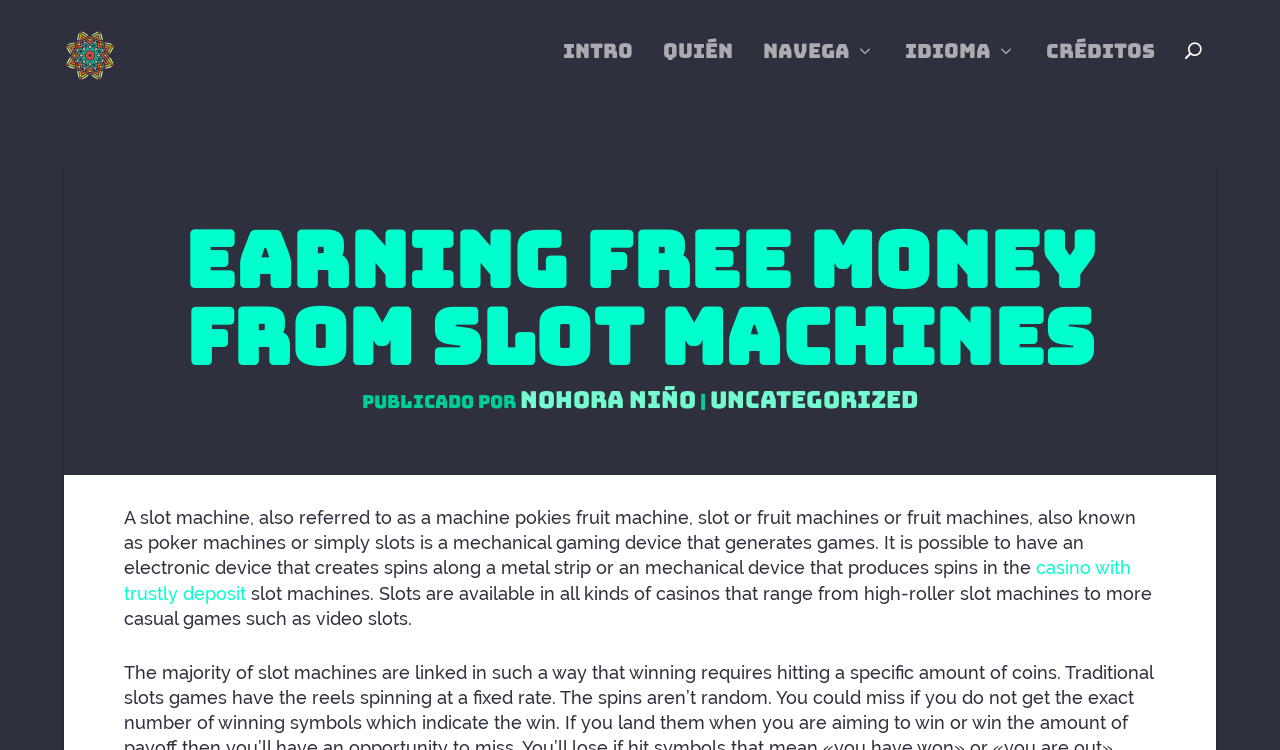Identify the bounding box coordinates of the region I need to click to complete this instruction: "Visit the 'Créditos' page".

[0.817, 0.075, 0.902, 0.165]